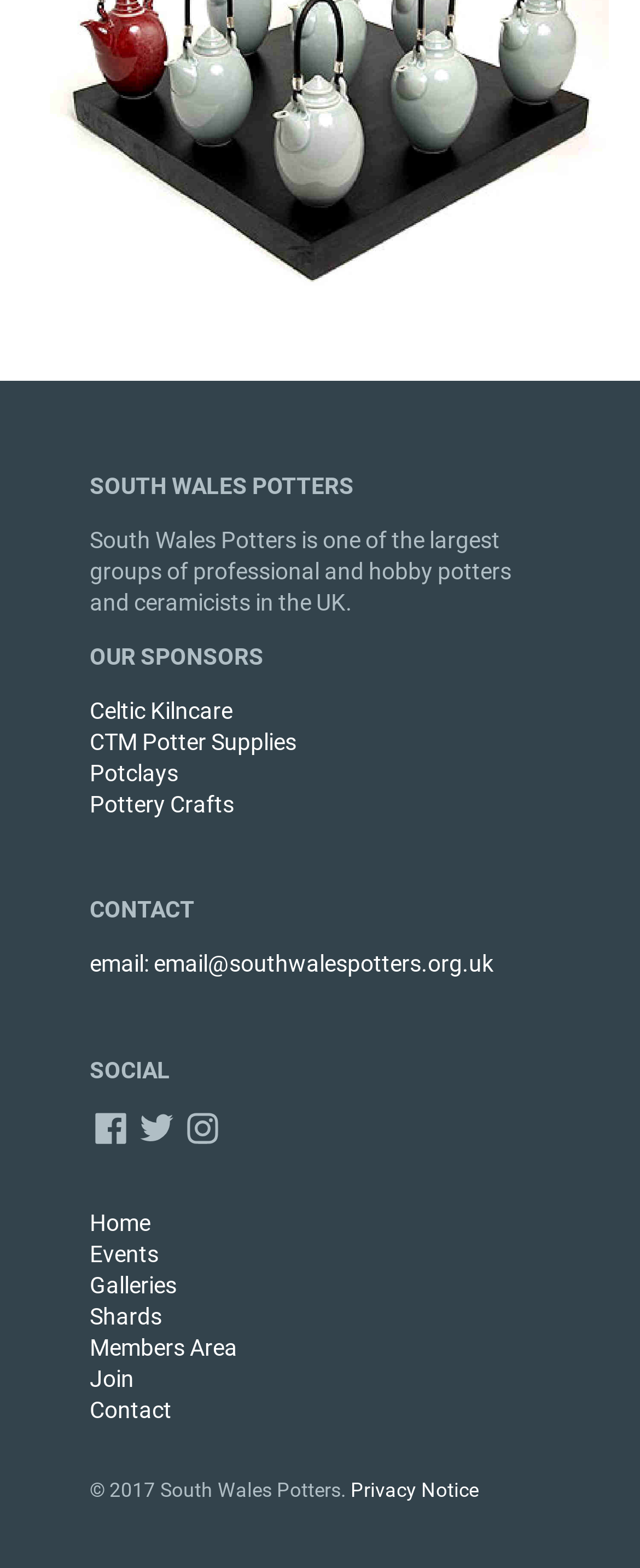Locate the bounding box of the UI element with the following description: "parent_node: Contact aria-label="Home" title="Home"".

None